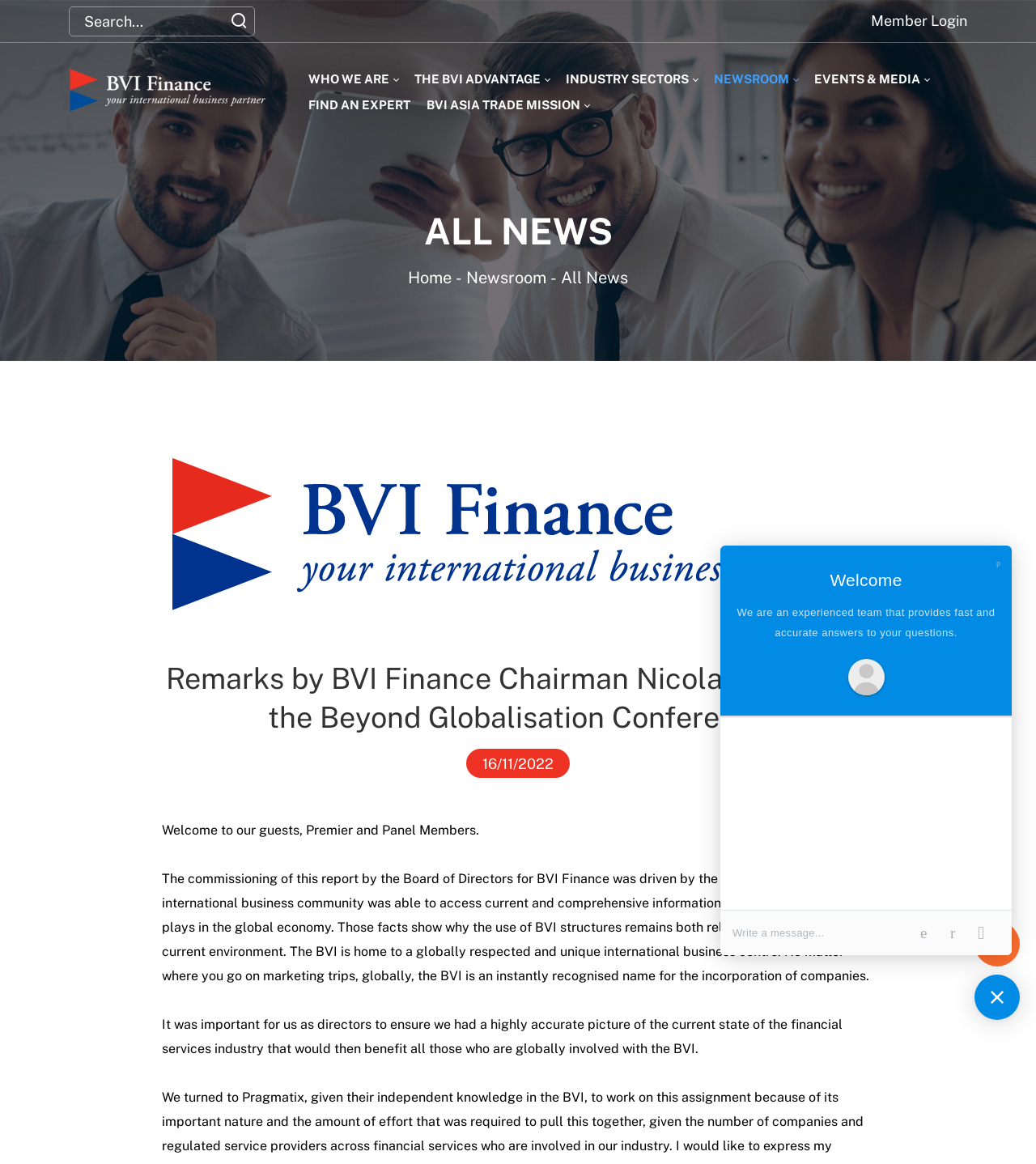Please specify the bounding box coordinates of the clickable region necessary for completing the following instruction: "Go to WHO WE ARE page". The coordinates must consist of four float numbers between 0 and 1, i.e., [left, top, right, bottom].

[0.282, 0.06, 0.384, 0.076]